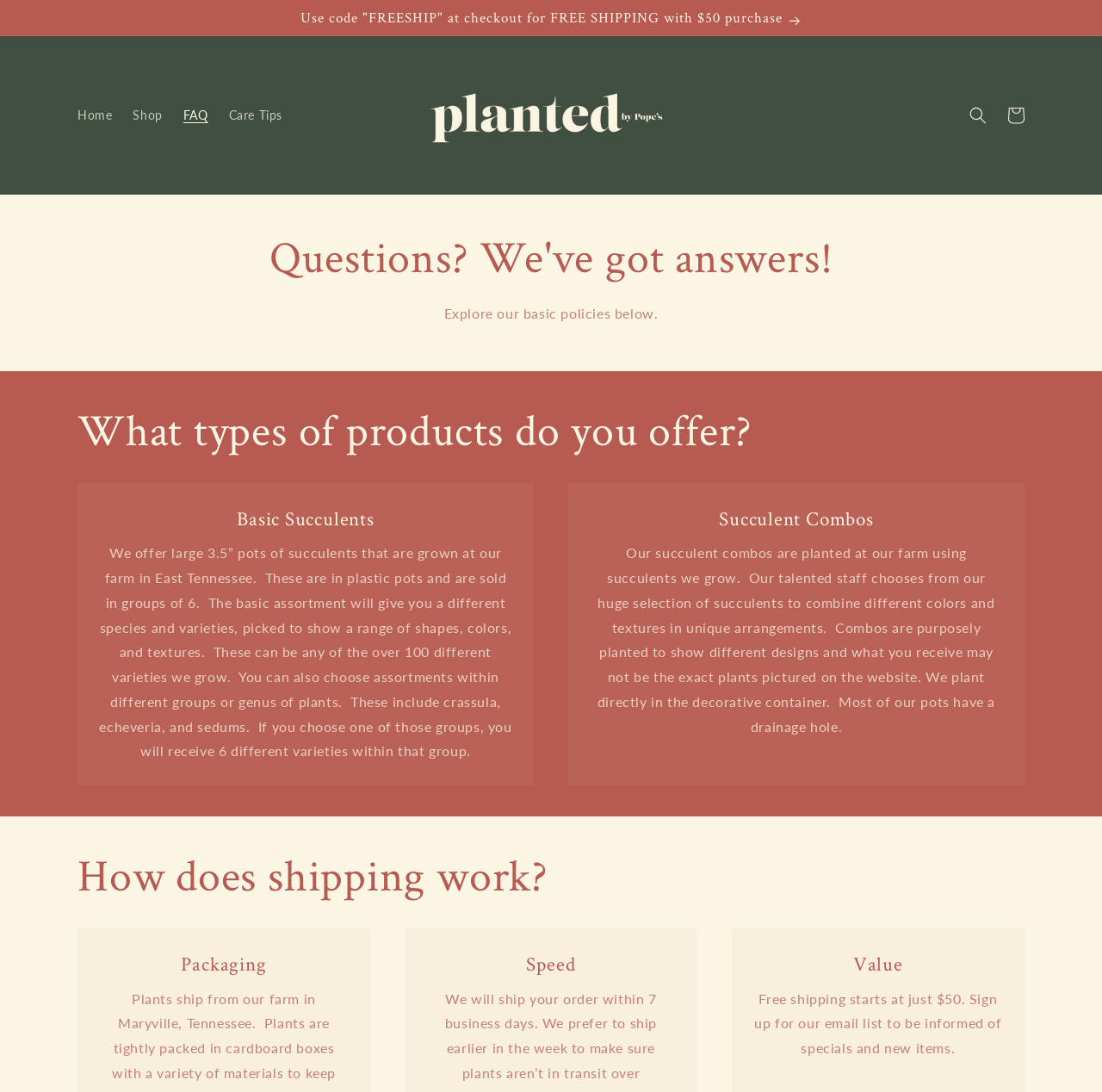Given the description "Care Tips", determine the bounding box of the corresponding UI element.

[0.198, 0.089, 0.266, 0.122]